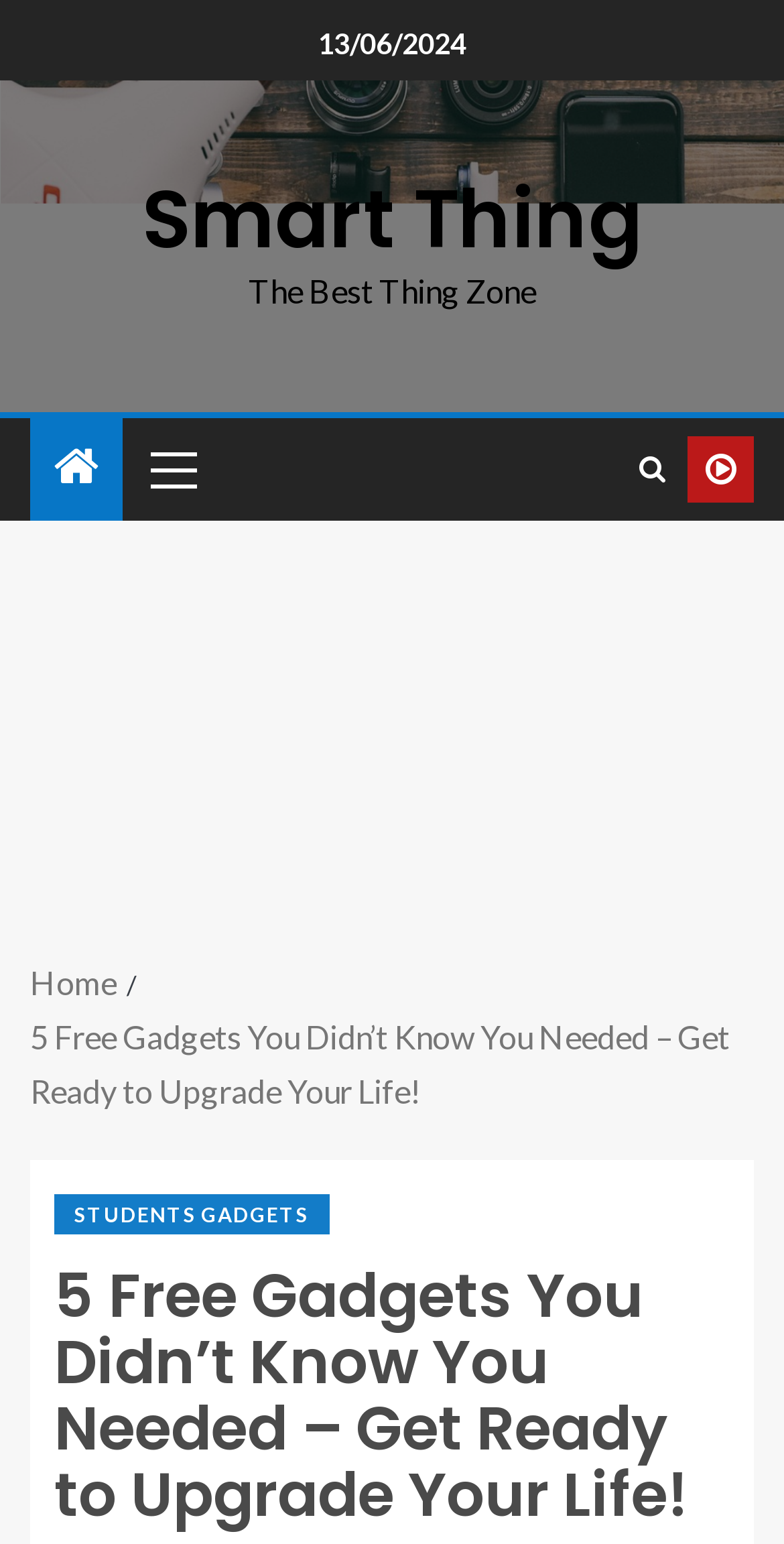How many links are there in the primary menu?
Examine the image and give a concise answer in one word or a short phrase.

1